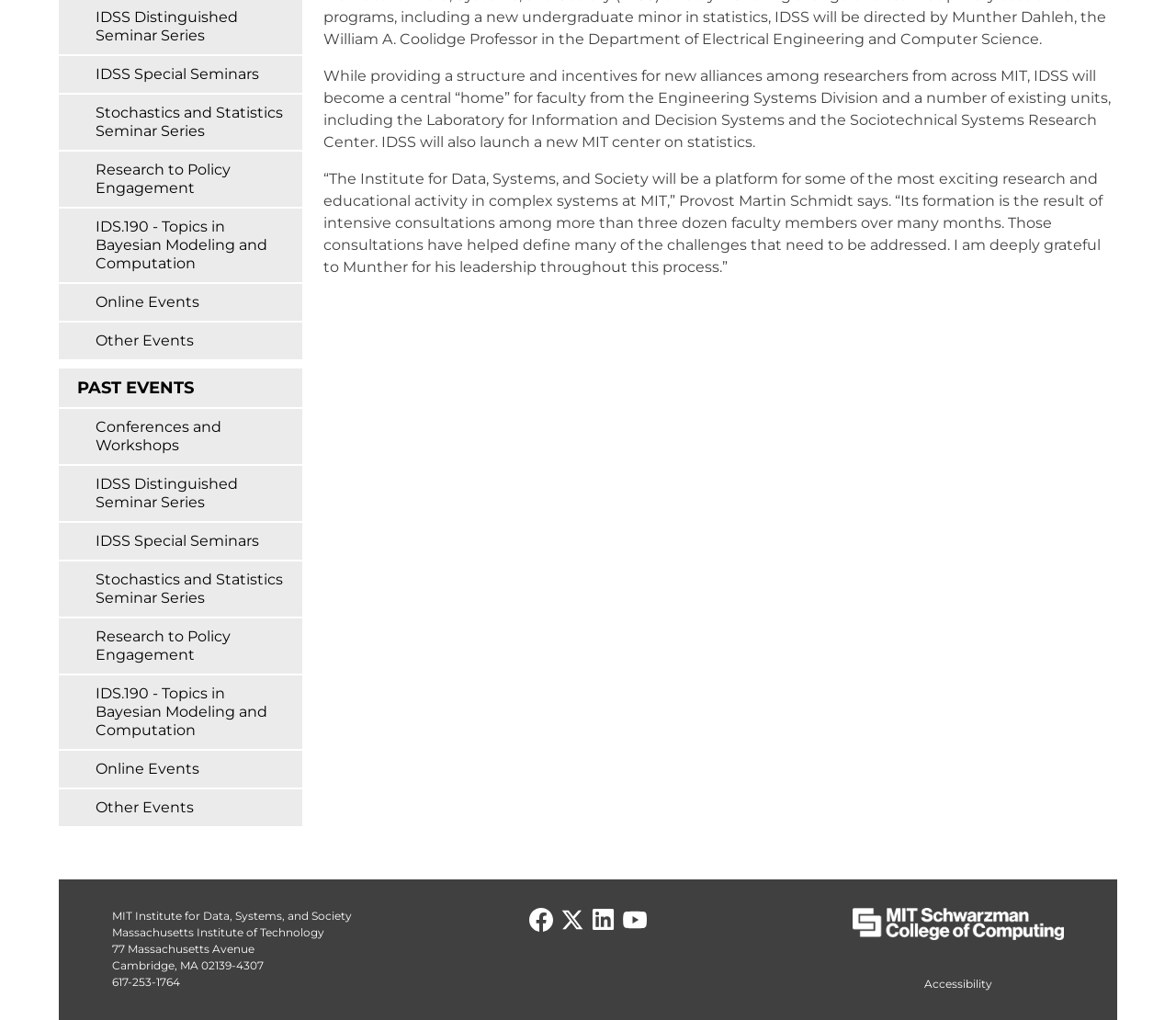Locate the bounding box coordinates of the UI element described by: "Online Events". The bounding box coordinates should consist of four float numbers between 0 and 1, i.e., [left, top, right, bottom].

[0.05, 0.278, 0.257, 0.314]